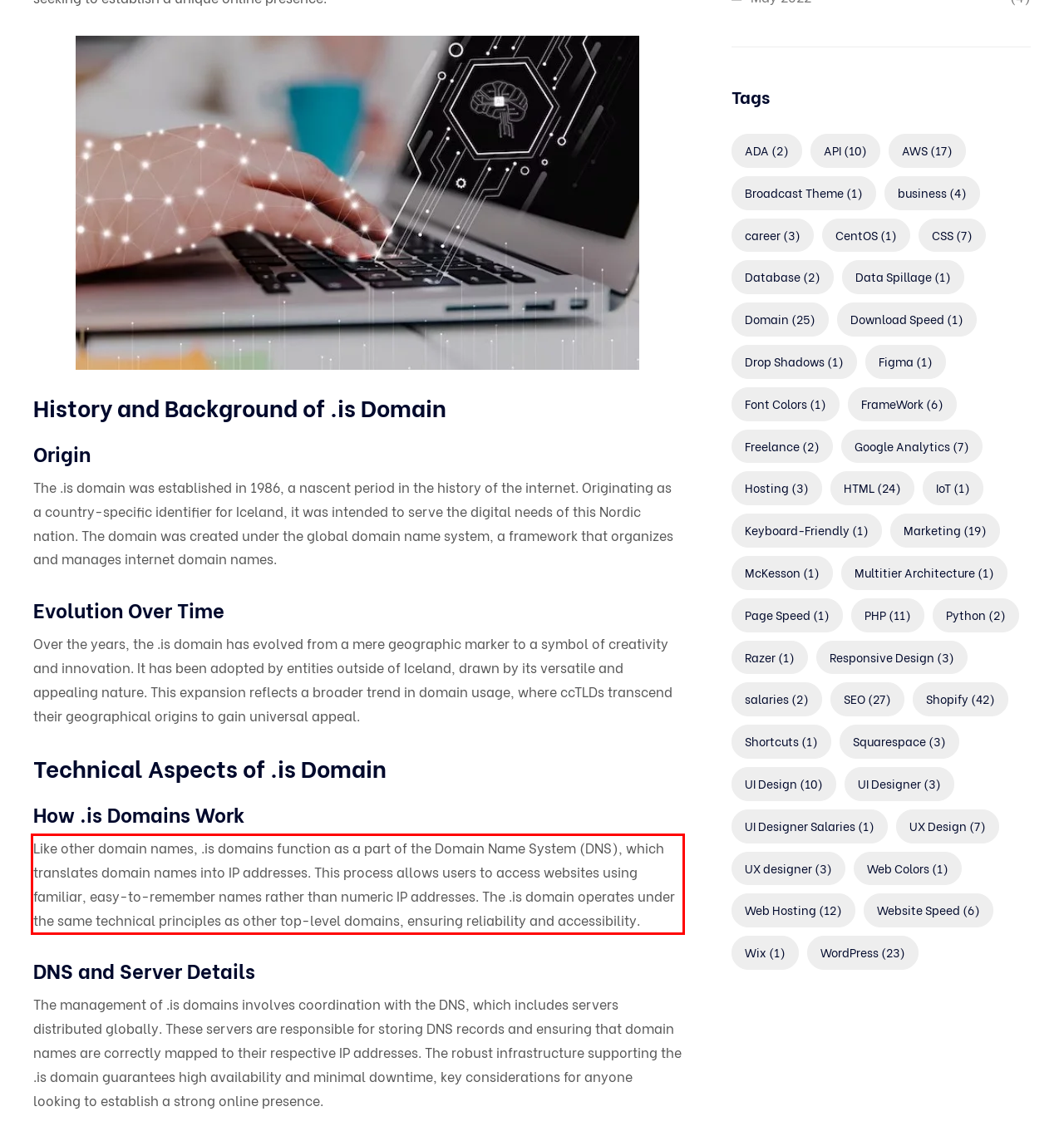You have a screenshot of a webpage with a UI element highlighted by a red bounding box. Use OCR to obtain the text within this highlighted area.

Like other domain names, .is domains function as a part of the Domain Name System (DNS), which translates domain names into IP addresses. This process allows users to access websites using familiar, easy-to-remember names rather than numeric IP addresses. The .is domain operates under the same technical principles as other top-level domains, ensuring reliability and accessibility.